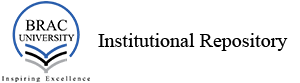What does the open book symbol signify?
We need a detailed and meticulous answer to the question.

The open book symbol is accompanied by the university's name at the top of the logo, indicating that it represents knowledge and scholarship, which are core values of the institution.